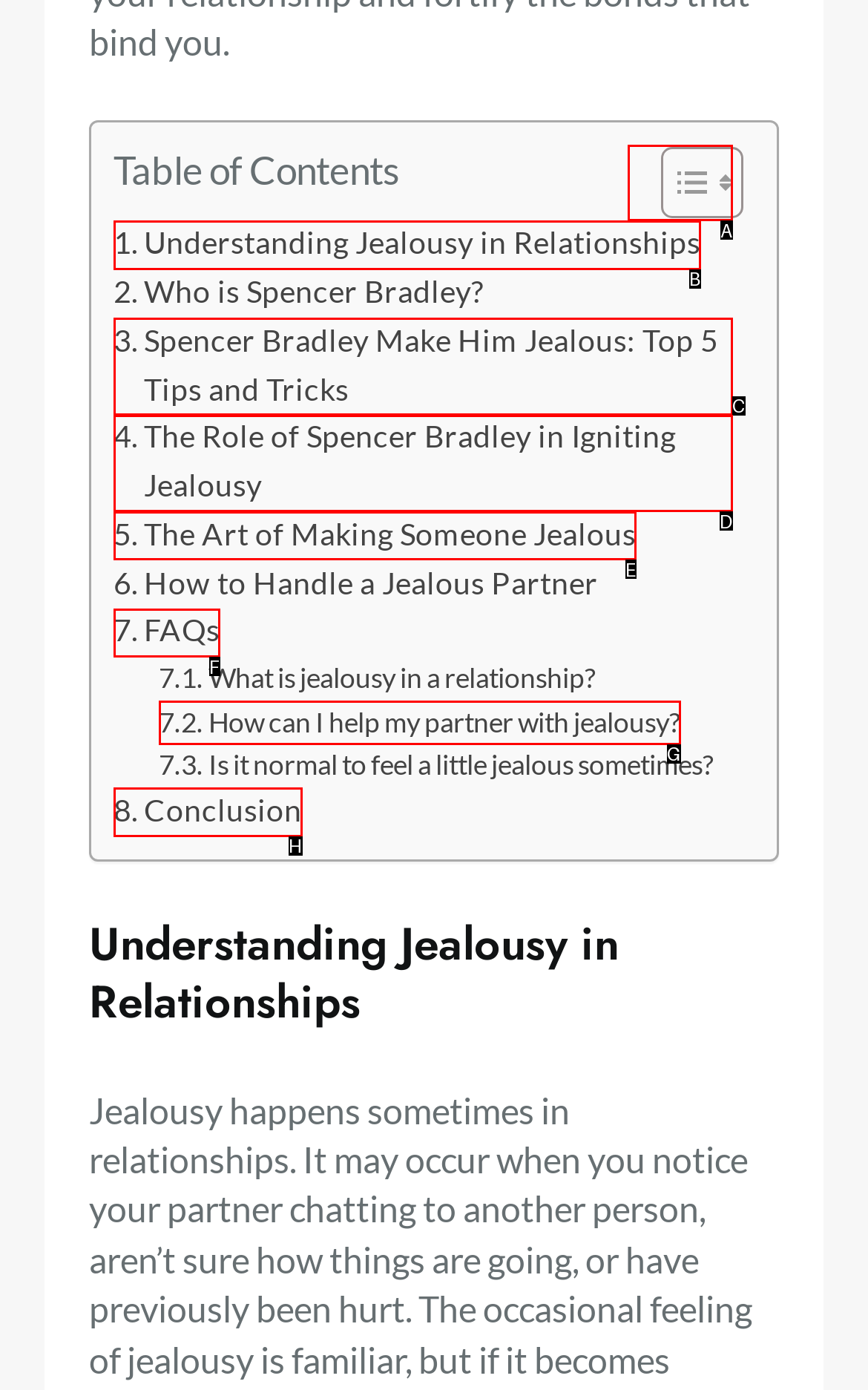Choose the HTML element that should be clicked to accomplish the task: Contact the association. Answer with the letter of the chosen option.

None